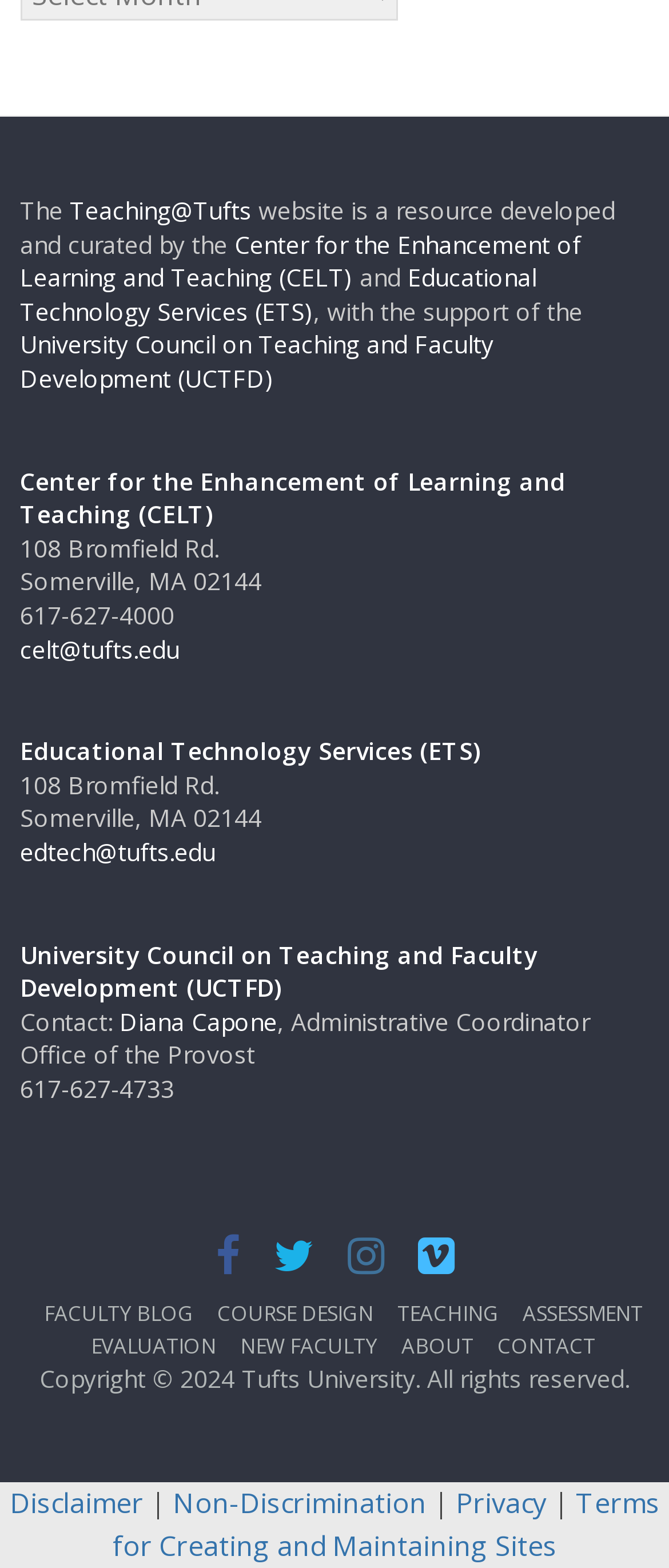Please specify the bounding box coordinates of the element that should be clicked to execute the given instruction: 'Check the date of Tree Festival in Brighton & Hove 2024'. Ensure the coordinates are four float numbers between 0 and 1, expressed as [left, top, right, bottom].

None